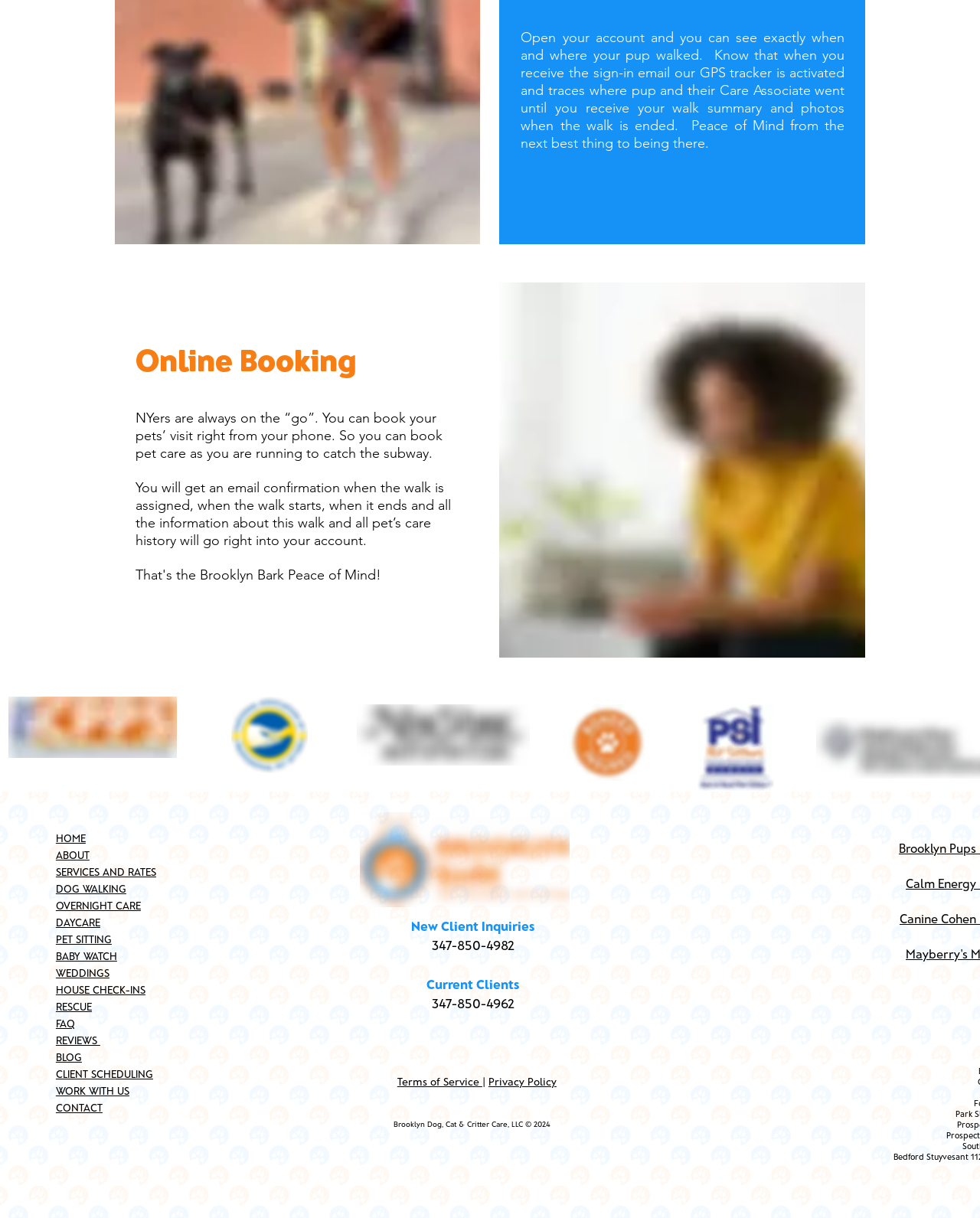Using the information in the image, could you please answer the following question in detail:
What is the bounding box coordinate of the 'Happy Girl Texting' image?

The 'Happy Girl Texting' image is located on the webpage with a bounding box coordinate of [0.509, 0.232, 0.883, 0.54], which means it is positioned at 50.9% from the left edge, 23.2% from the top edge, 88.3% from the right edge, and 54% from the bottom edge of the webpage.